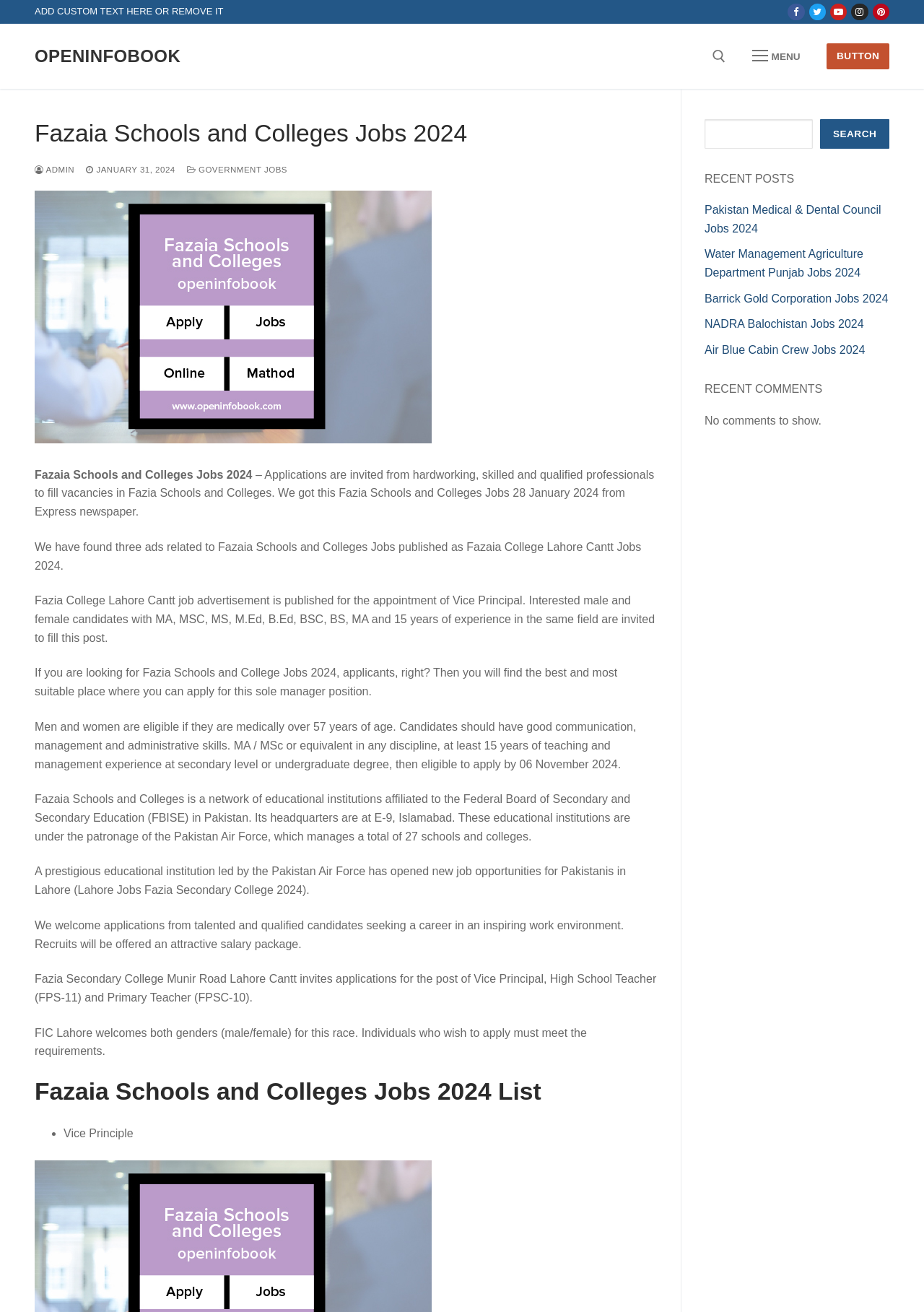Please determine the bounding box coordinates of the clickable area required to carry out the following instruction: "Visit Facebook page". The coordinates must be four float numbers between 0 and 1, represented as [left, top, right, bottom].

[0.852, 0.003, 0.871, 0.016]